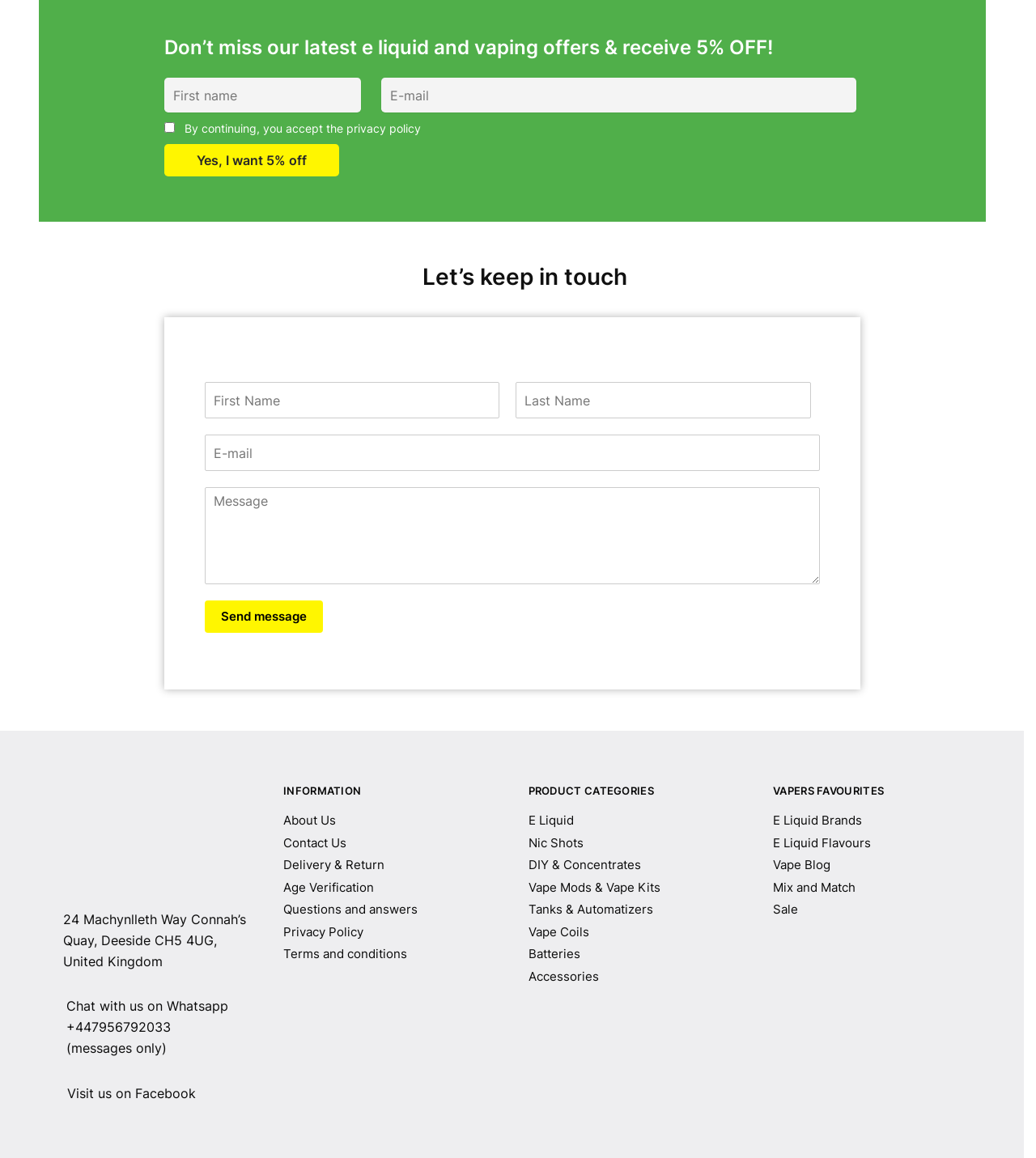Specify the bounding box coordinates of the area that needs to be clicked to achieve the following instruction: "Visit us on Facebook".

[0.064, 0.935, 0.189, 0.949]